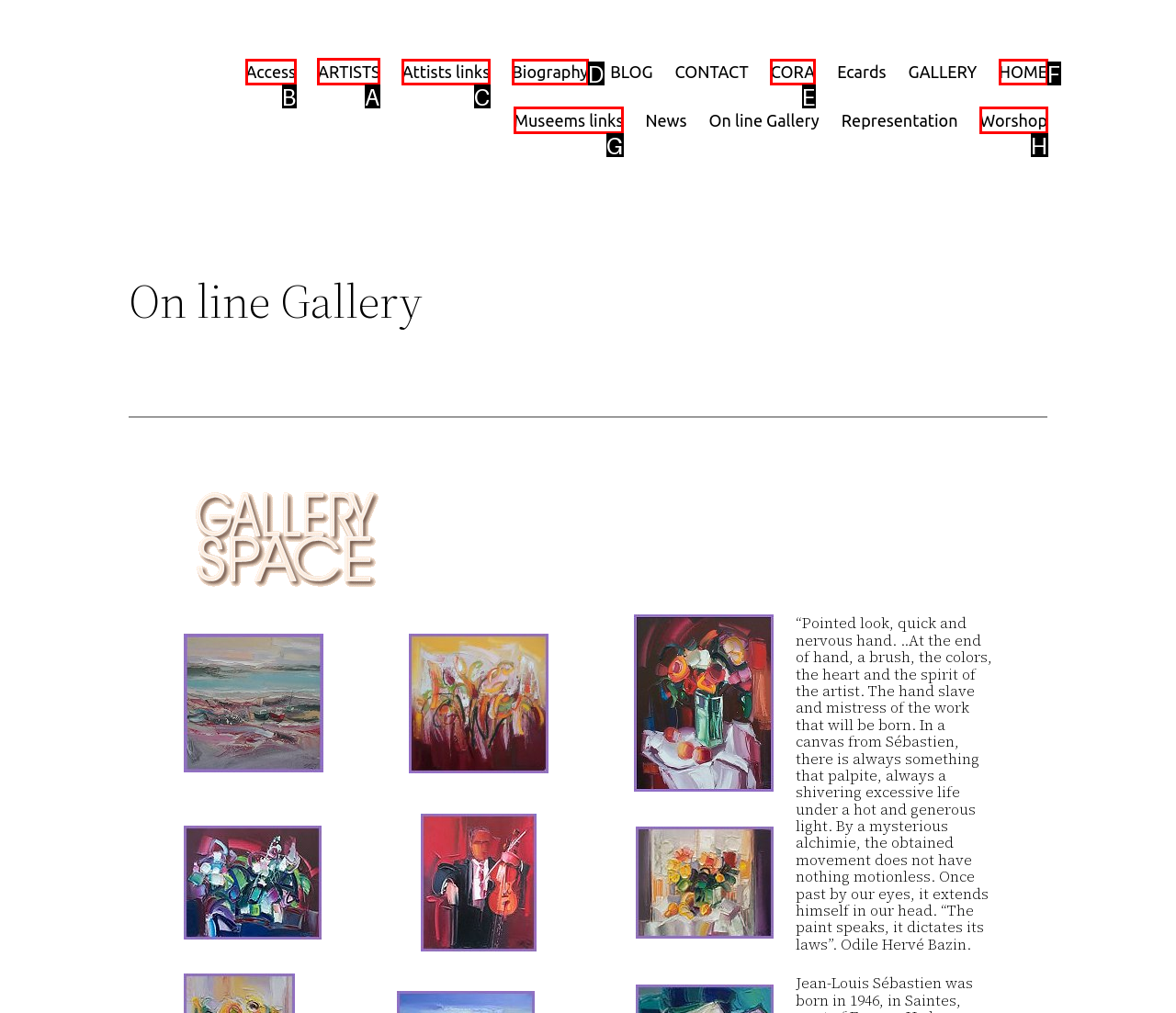Please indicate which HTML element should be clicked to fulfill the following task: Click on 'ARTISTS' link. Provide the letter of the selected option.

A